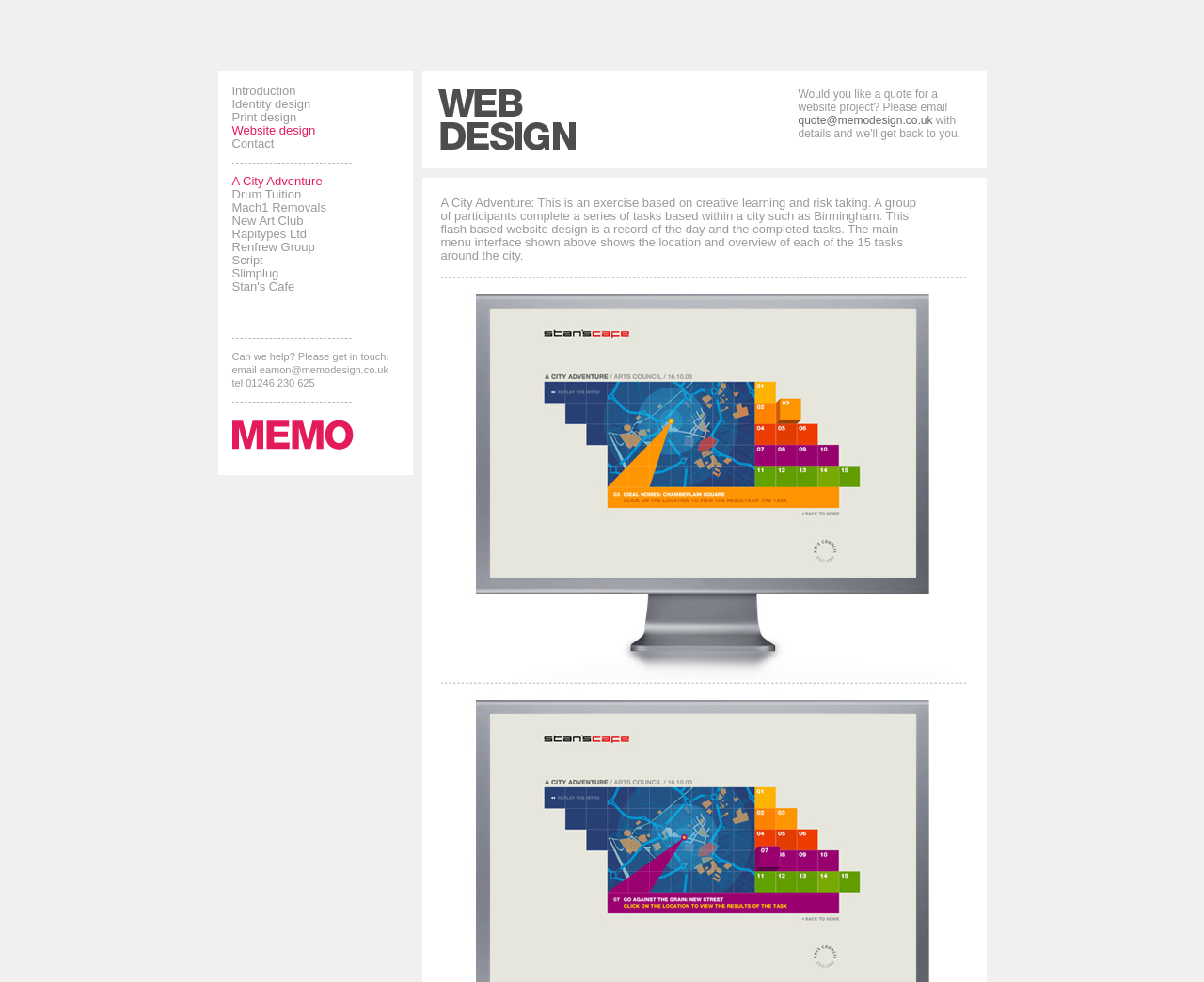What is the name of the project with a flash-based website design?
Based on the image content, provide your answer in one word or a short phrase.

A City Adventure